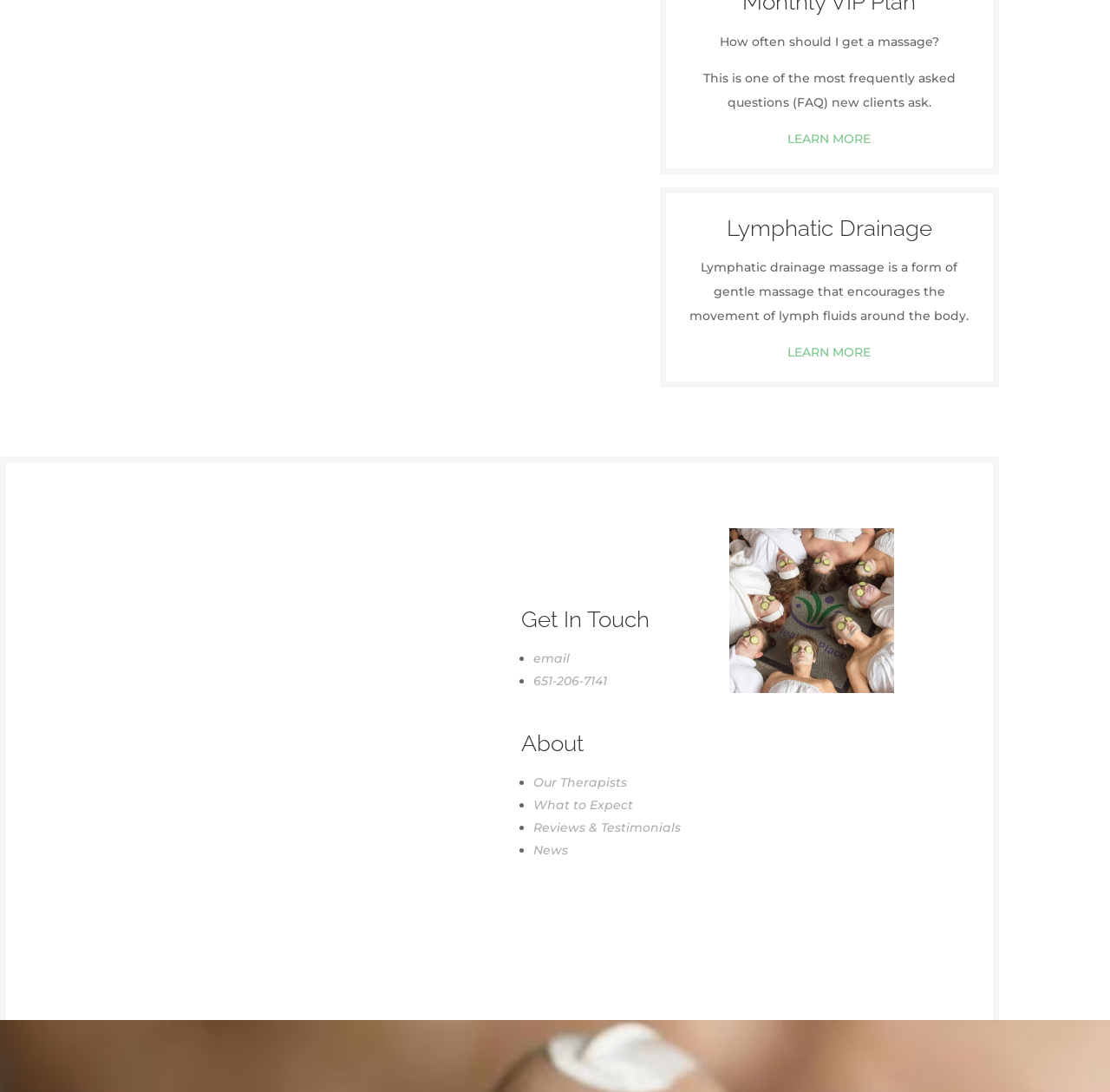Determine the bounding box coordinates of the area to click in order to meet this instruction: "Contact via email".

[0.48, 0.596, 0.513, 0.61]